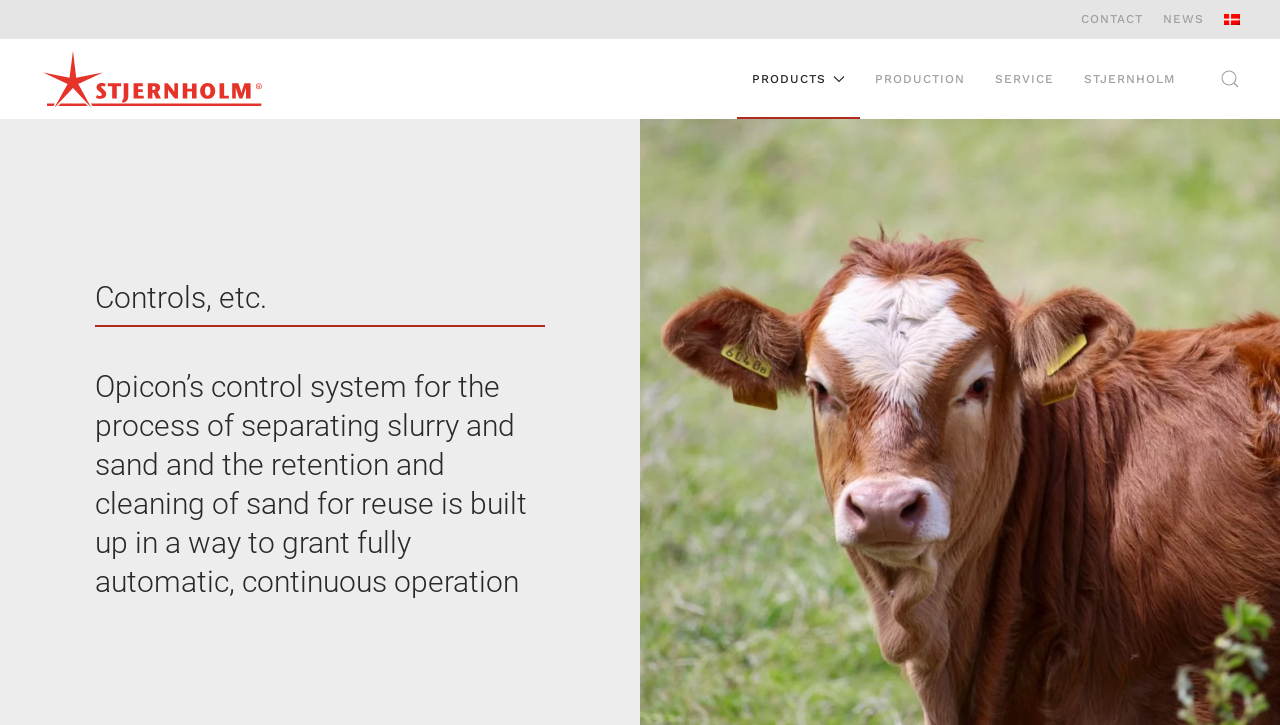What is the company name?
Offer a detailed and full explanation in response to the question.

I determined the company name by looking at the top-left corner of the webpage, where I found an image with the text 'Stjernholm A/S'.